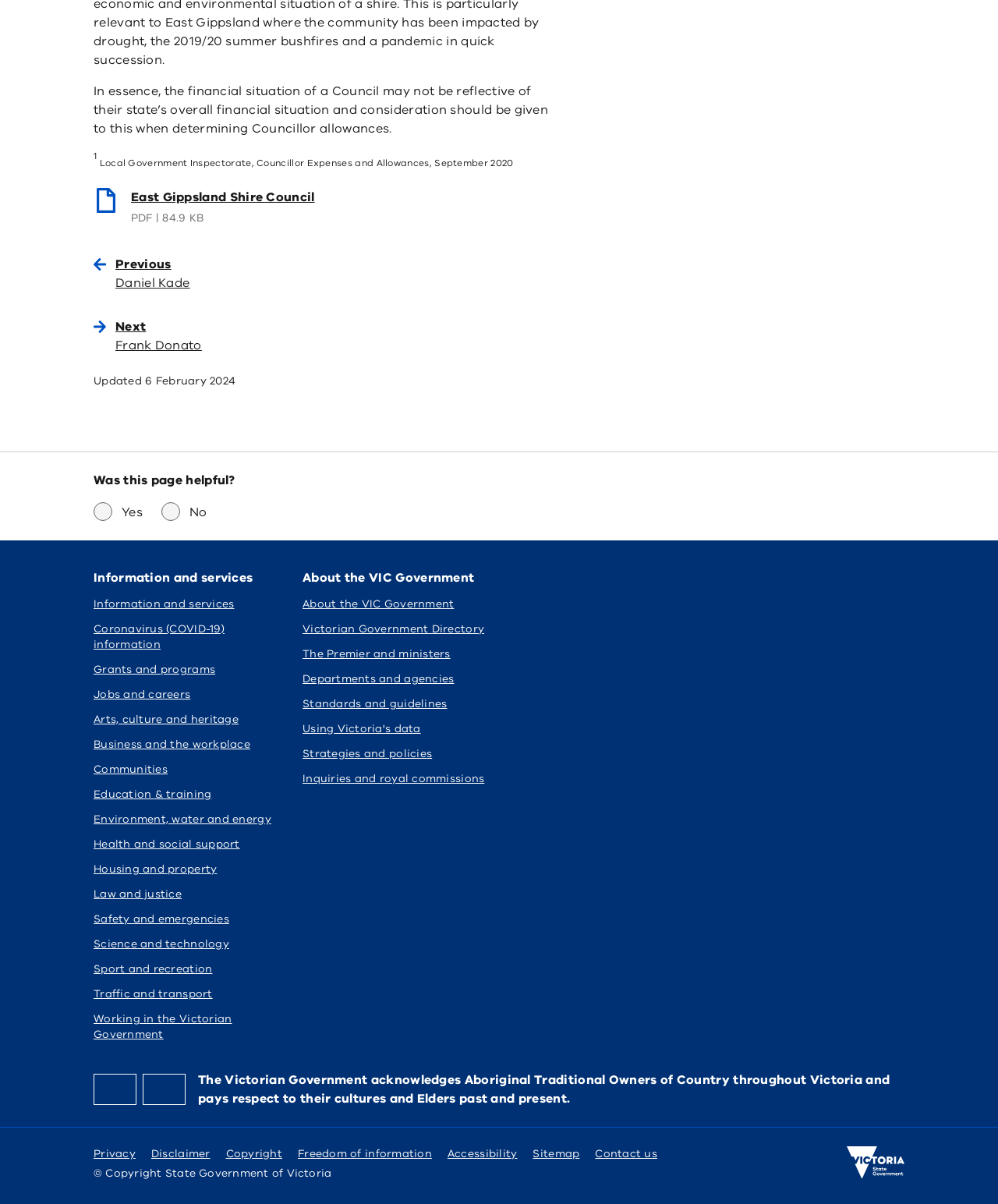Identify the bounding box coordinates for the element that needs to be clicked to fulfill this instruction: "View the information about Coronavirus". Provide the coordinates in the format of four float numbers between 0 and 1: [left, top, right, bottom].

[0.094, 0.516, 0.278, 0.542]